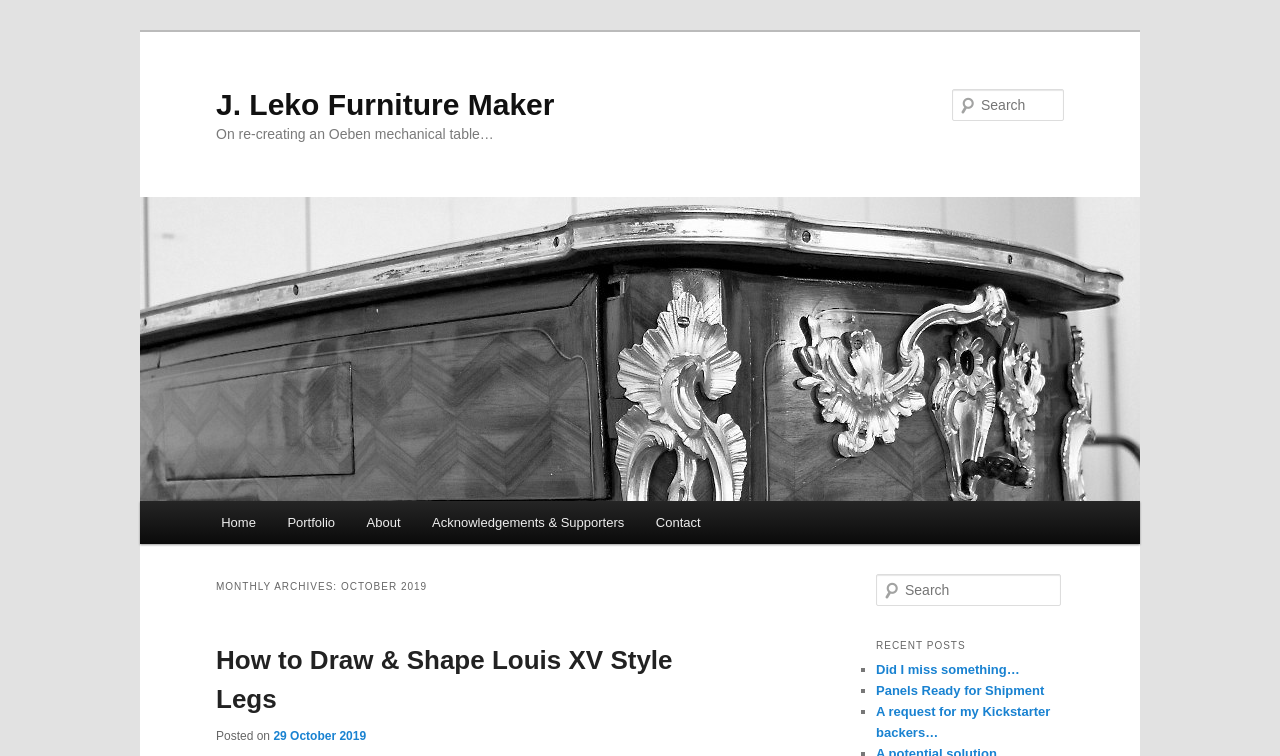Offer a comprehensive description of the webpage’s content and structure.

The webpage is about J. Leko Furniture Maker, with a focus on October 2019. At the top, there are two "Skip to" links, one for primary content and one for secondary content, positioned closely together. Below them, the main title "J. Leko Furniture Maker" is displayed prominently, with a link to the same title next to it.

On the left side, there is a large image with a link to "J. Leko Furniture Maker", taking up a significant portion of the page. Above the image, there is a heading "On re-creating an Oeben mechanical table…".

On the top right, there is a search bar with a "Search" label and a text box. Below the search bar, there is a main menu with links to "Home", "Portfolio", "About", "Acknowledgements & Supporters", and "Contact".

The main content of the page is divided into two sections. The first section has a heading "MONTHLY ARCHIVES: OCTOBER 2019" and contains a single article titled "How to Draw & Shape Louis XV Style Legs" with a link to the article and a posted date of "29 October 2019".

The second section has a heading "RECENT POSTS" and lists three recent posts with links: "Did I miss something…", "Panels Ready for Shipment", and "A request for my Kickstarter backers…". Each post is preceded by a list marker "■".